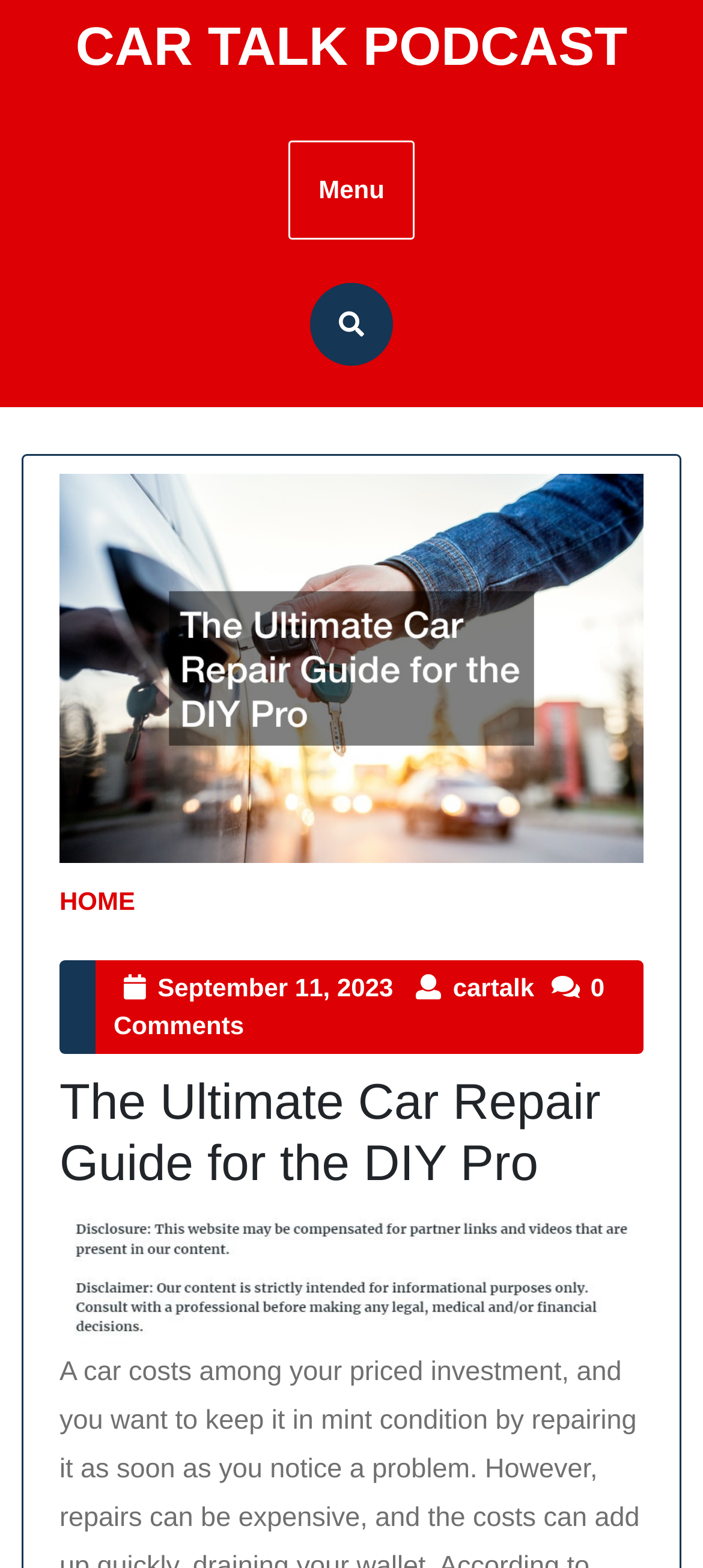Please determine the main heading text of this webpage.

The Ultimate Car Repair Guide for the DIY Pro